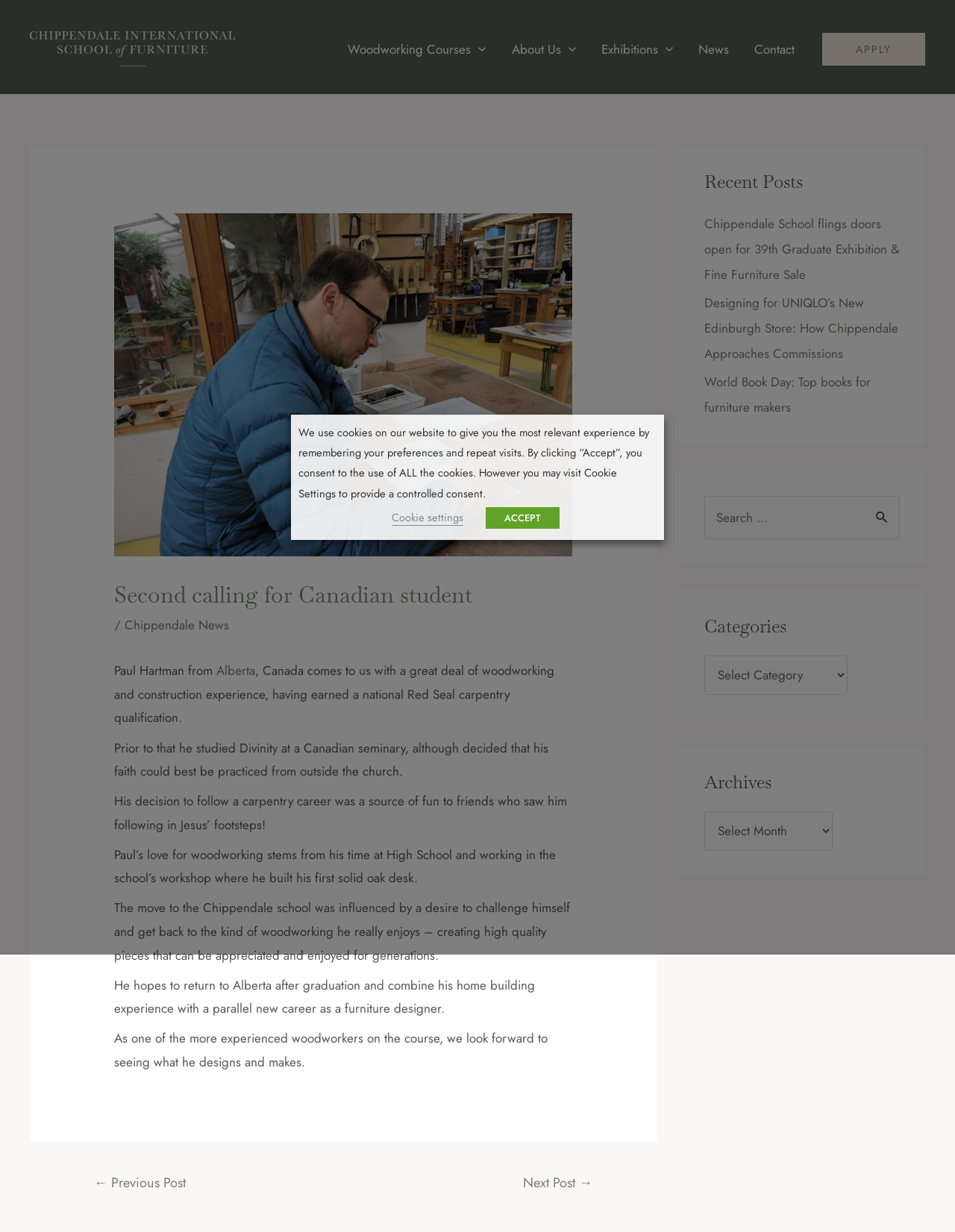Specify the bounding box coordinates of the area that needs to be clicked to achieve the following instruction: "Click the APPLY button".

[0.861, 0.026, 0.969, 0.053]